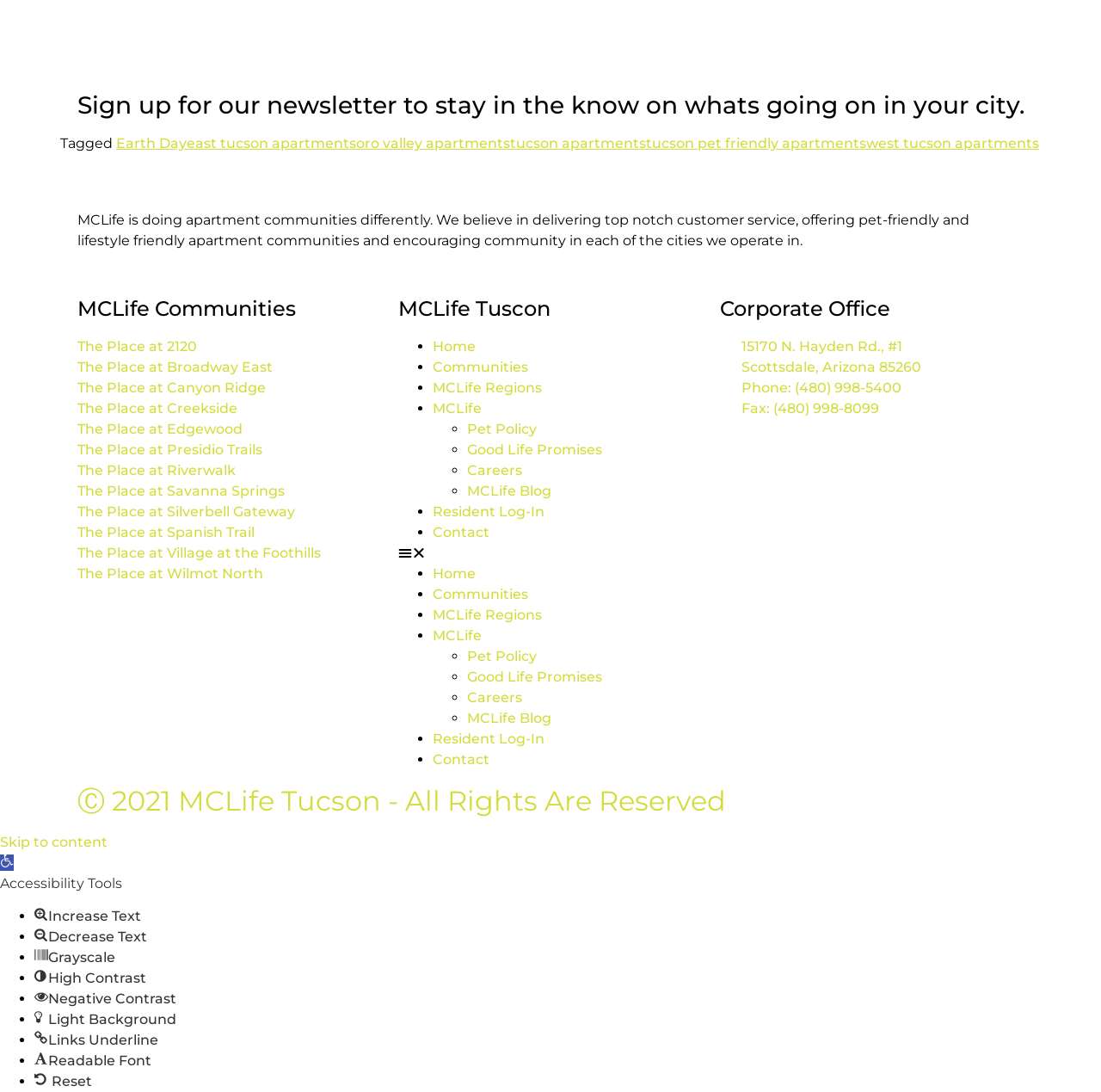Can you determine the bounding box coordinates of the area that needs to be clicked to fulfill the following instruction: "Contact the Corporate Office"?

[0.654, 0.308, 0.93, 0.346]